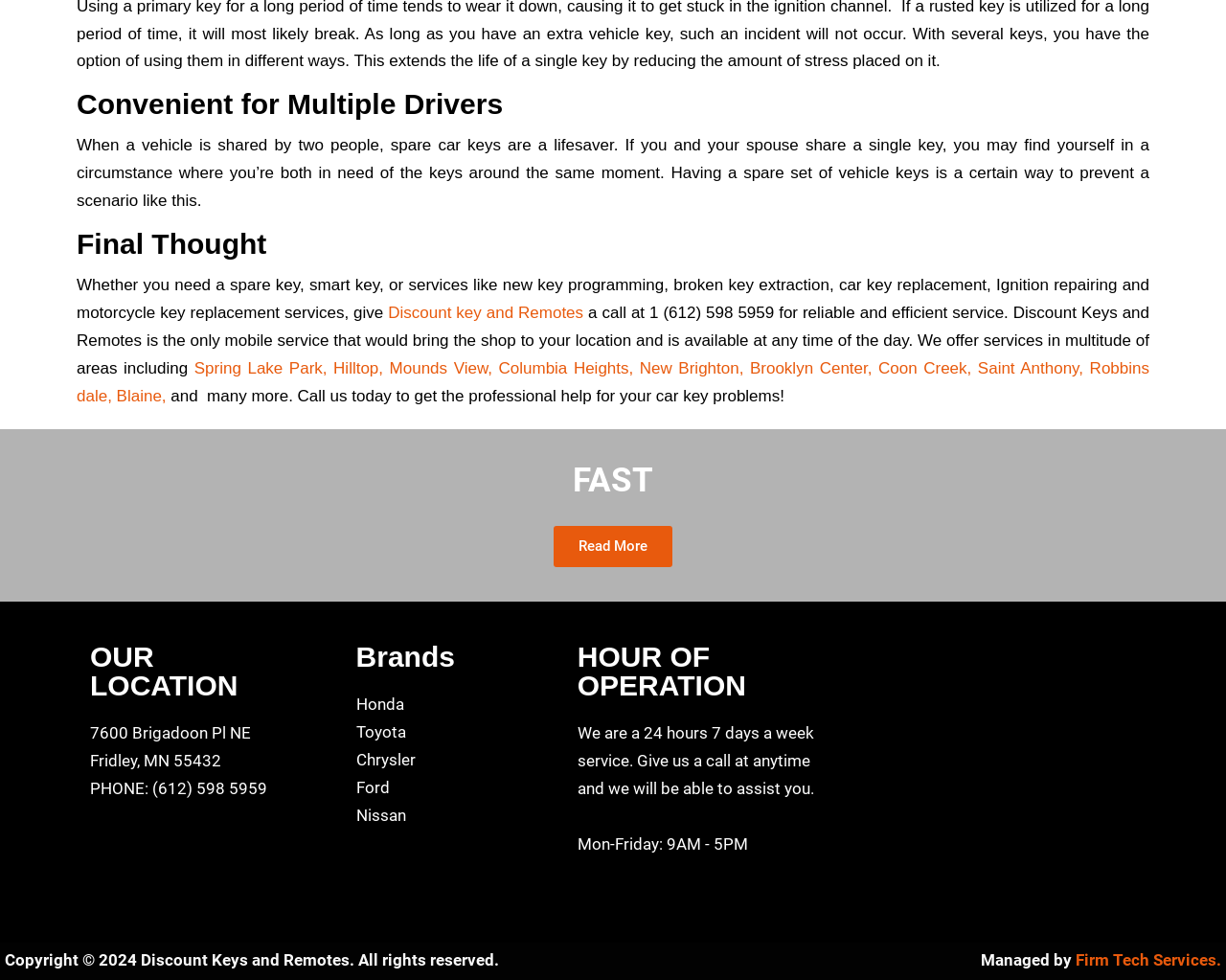Determine the bounding box coordinates of the clickable region to follow the instruction: "Call the phone number".

[0.062, 0.31, 0.938, 0.328]